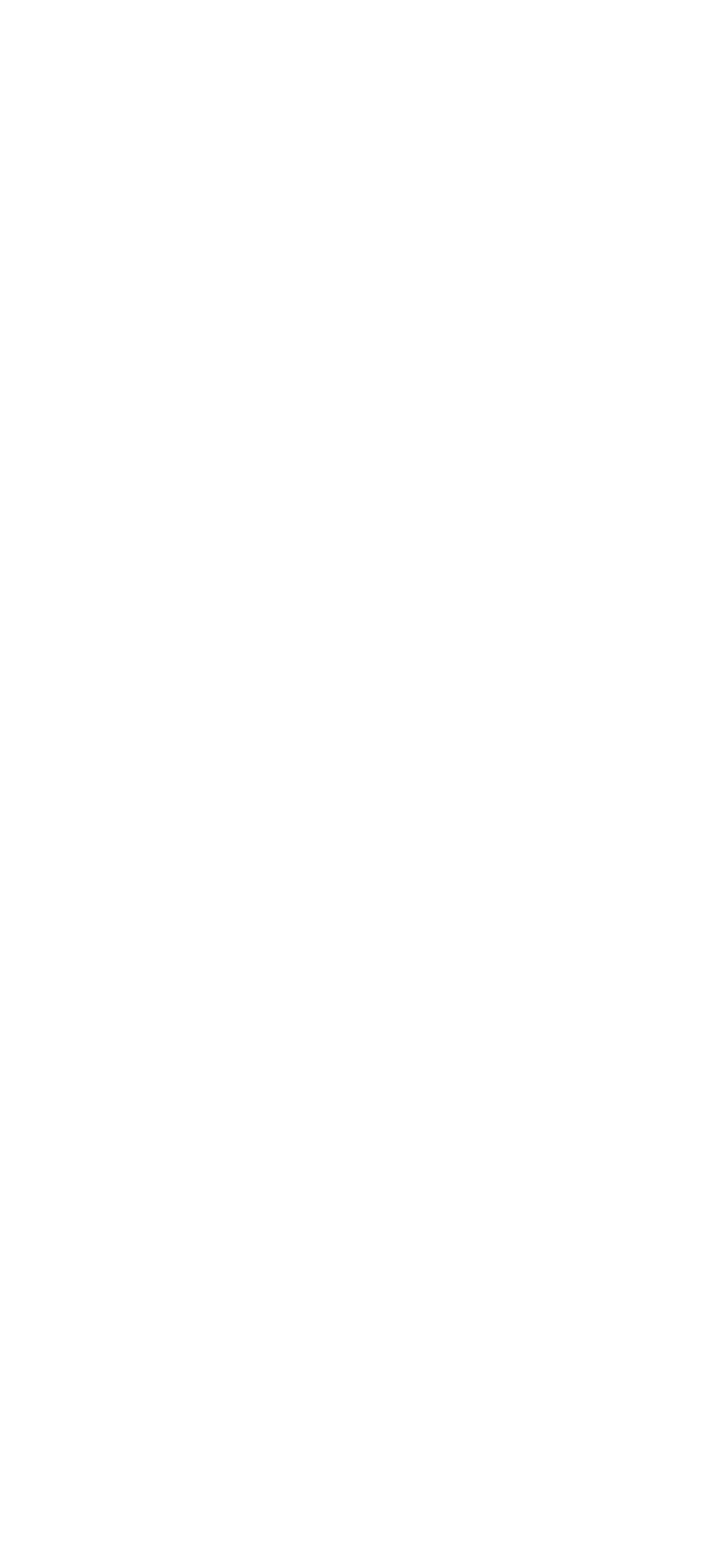Determine the bounding box coordinates for the HTML element mentioned in the following description: "Taste Buds". The coordinates should be a list of four floats ranging from 0 to 1, represented as [left, top, right, bottom].

[0.06, 0.412, 0.314, 0.436]